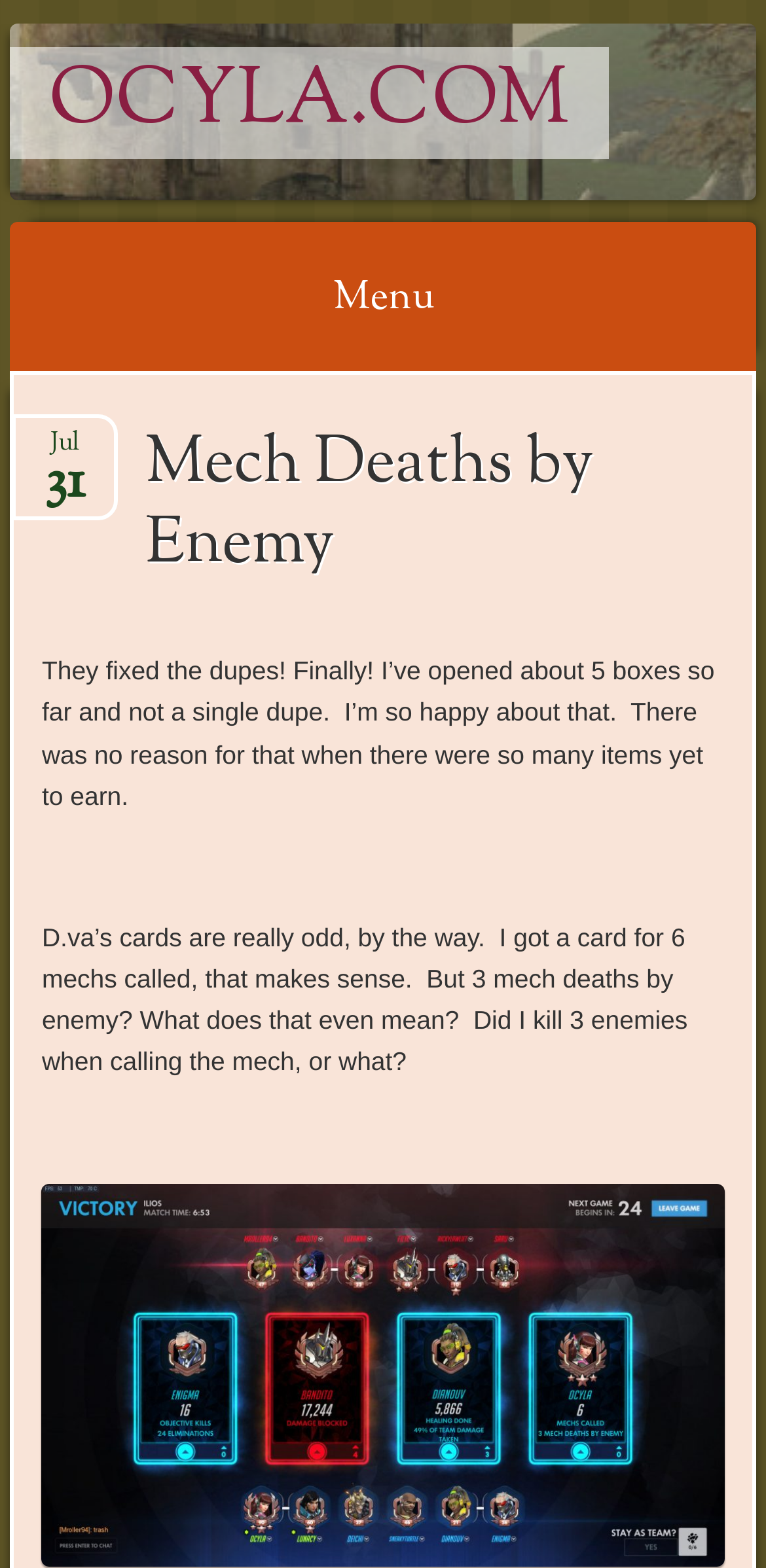Please determine the bounding box coordinates for the element with the description: "ocyla.com".

[0.013, 0.03, 0.795, 0.101]